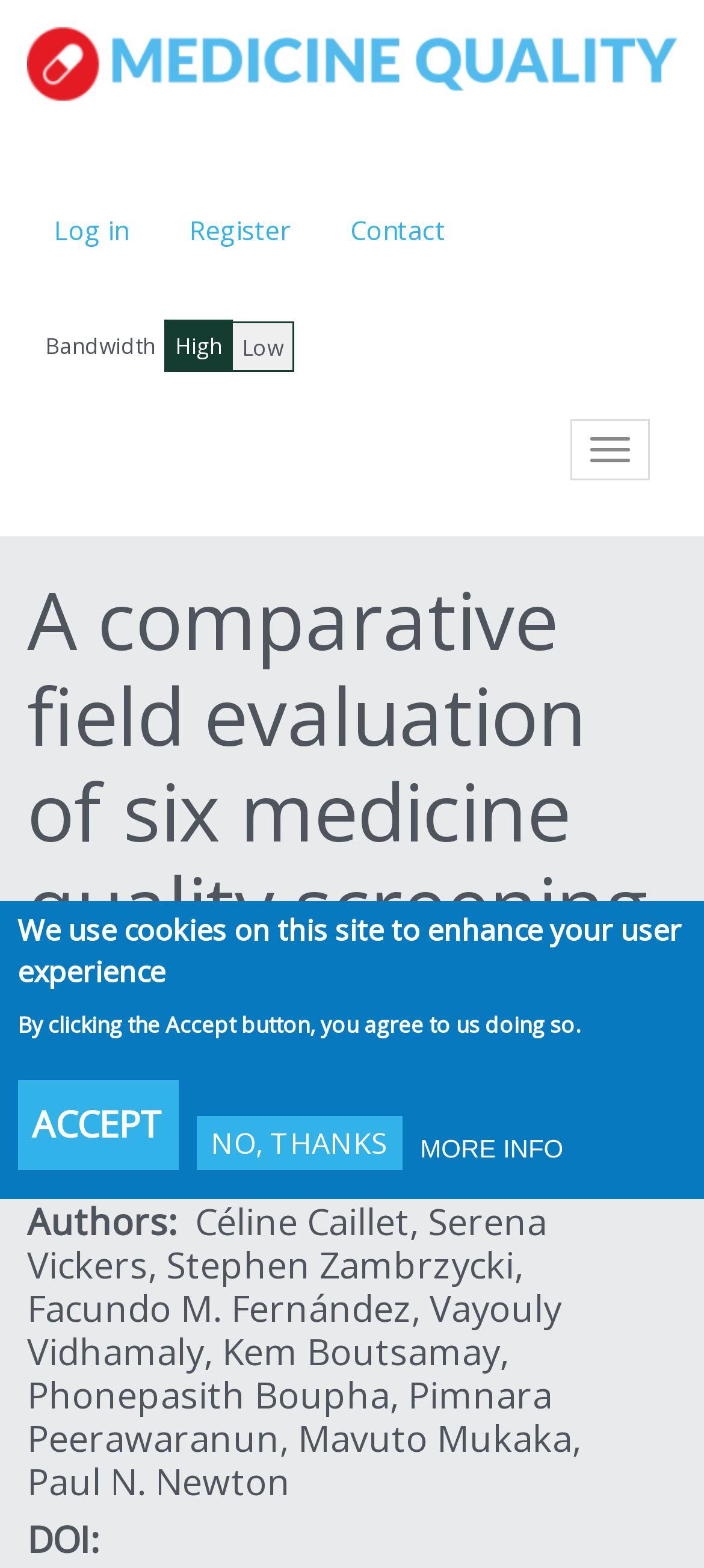Answer the following query concisely with a single word or phrase:
How many authors are listed?

9